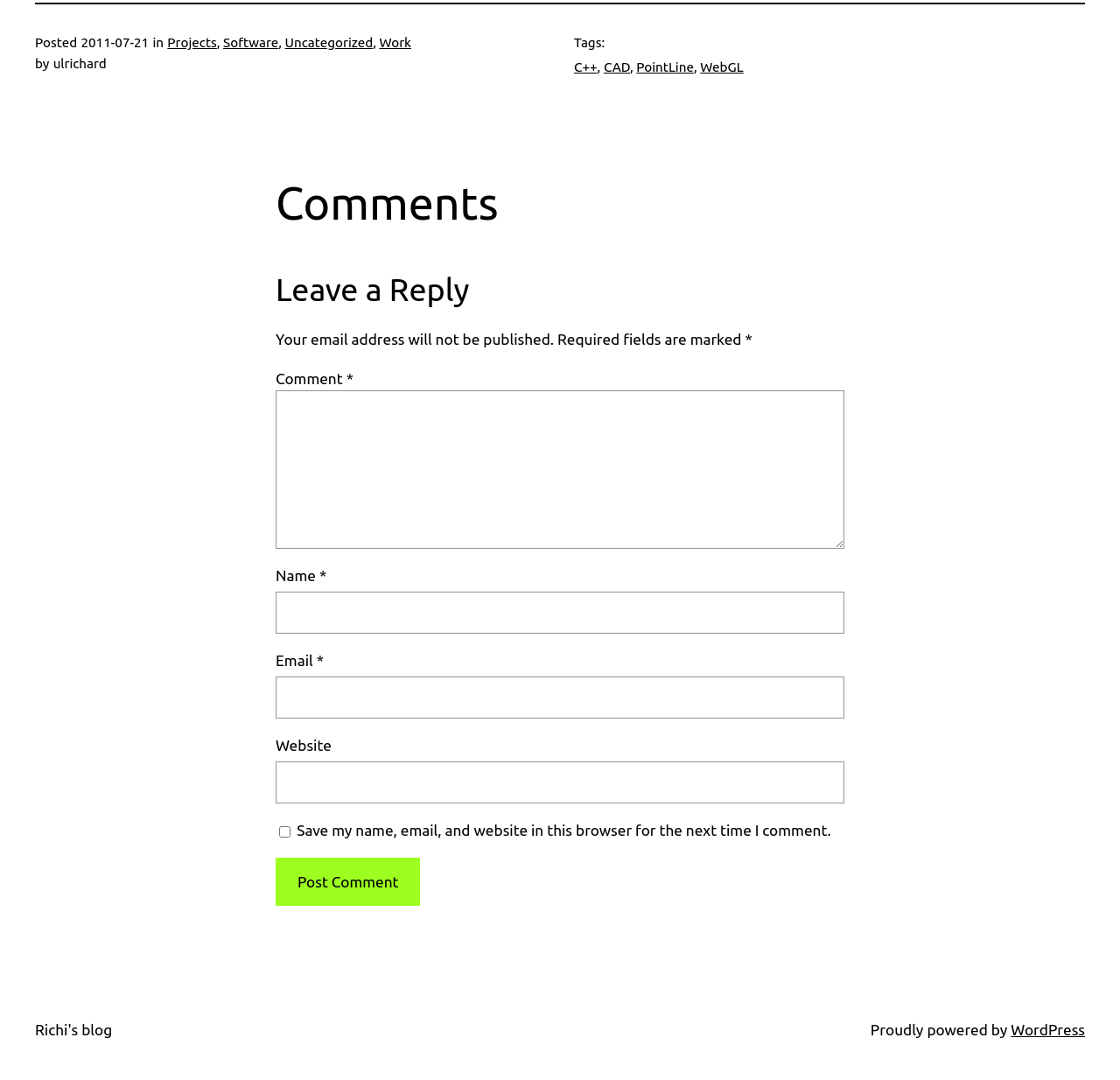Please examine the image and answer the question with a detailed explanation:
What are the categories of the post?

I found the categories of the post by looking at the link elements with the texts 'Projects', 'Software', 'Uncategorized', and 'Work' which are siblings of the StaticText element with the text 'in'.